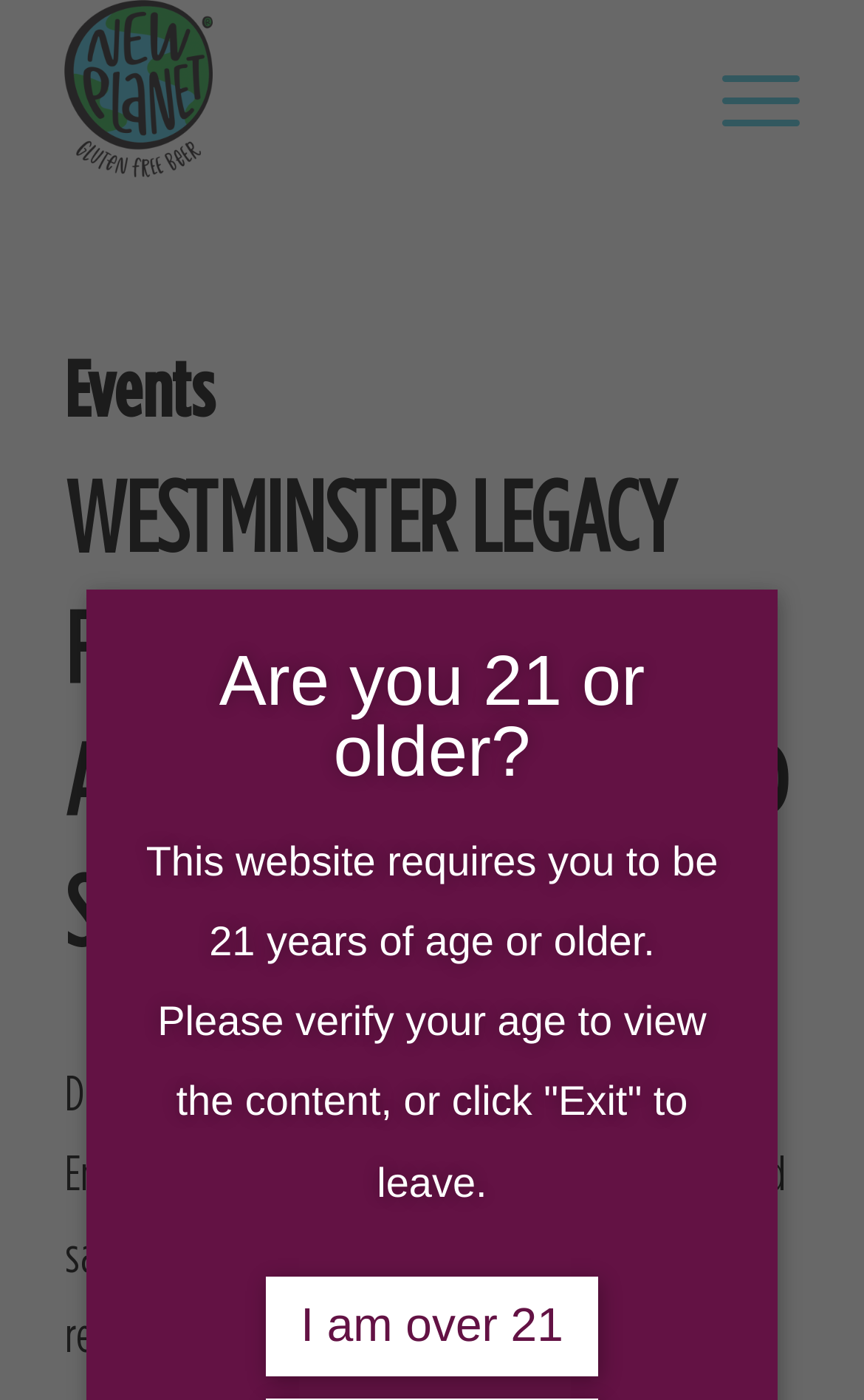Determine the bounding box coordinates of the UI element described by: "I am over 21".

[0.308, 0.911, 0.692, 0.983]